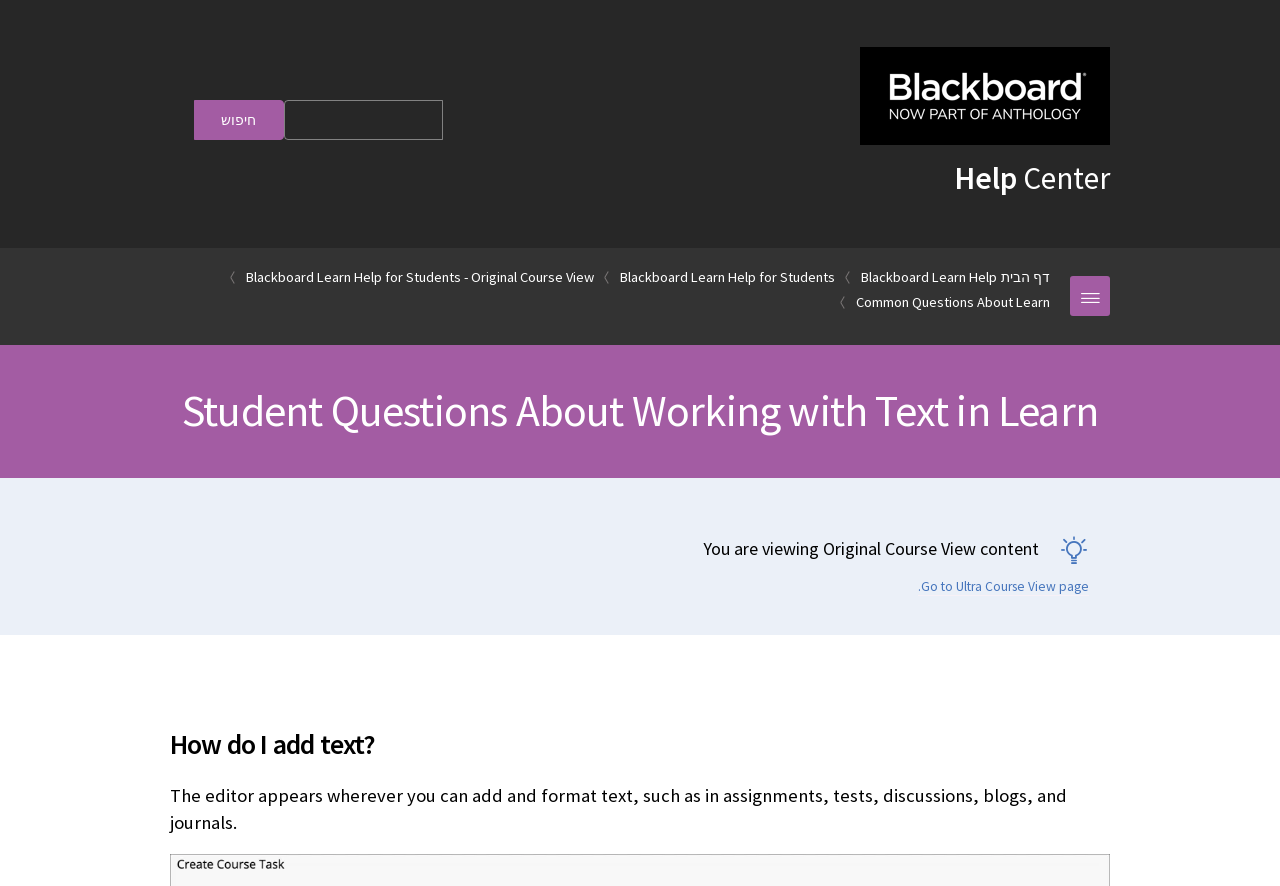Please provide a comprehensive response to the question below by analyzing the image: 
What is the topic of the current page?

The heading 'Student Questions About Working with Text in Learn' indicates that the current page is focused on addressing student questions related to working with text in the Blackboard Learn platform.